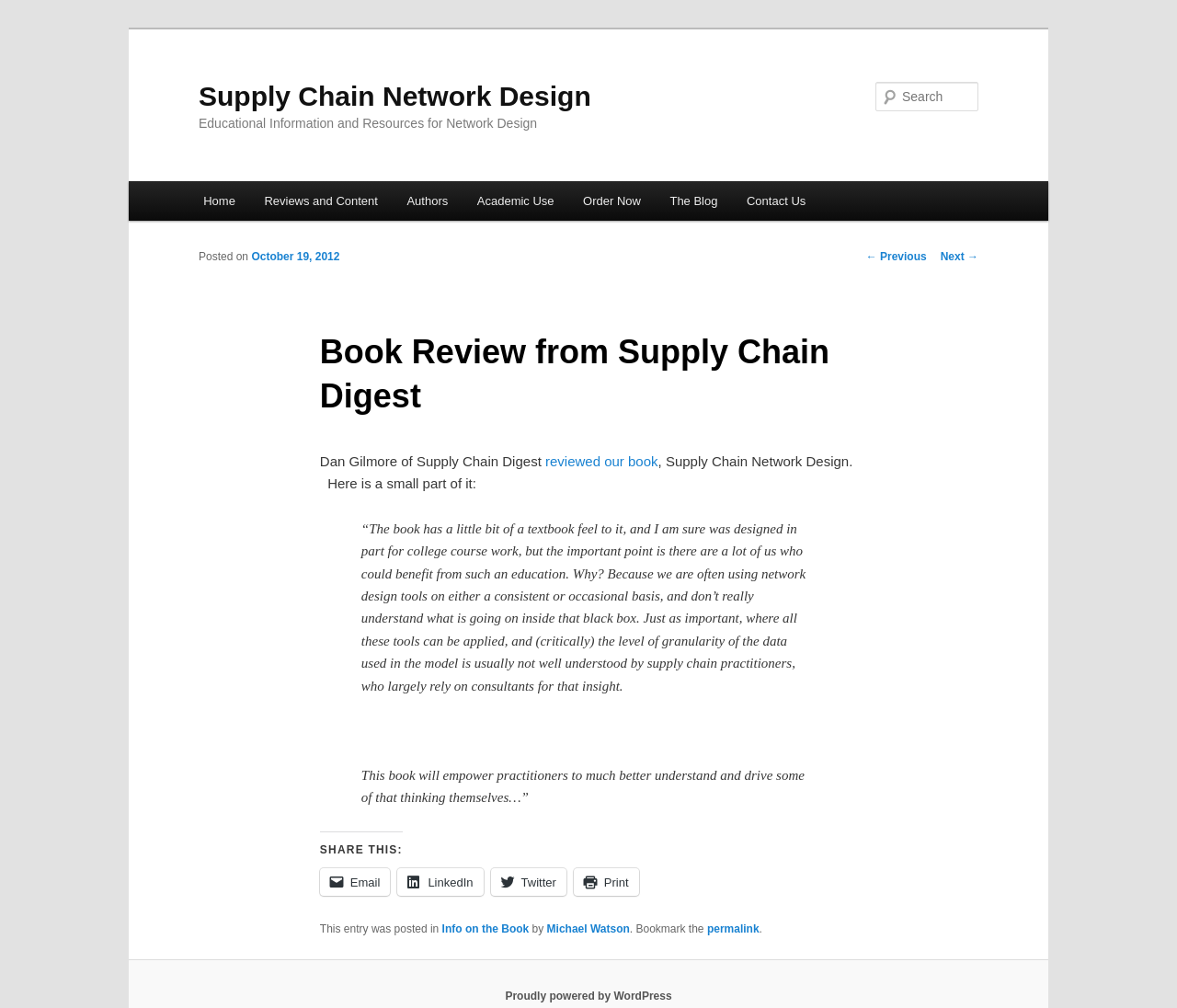Extract the top-level heading from the webpage and provide its text.

Supply Chain Network Design